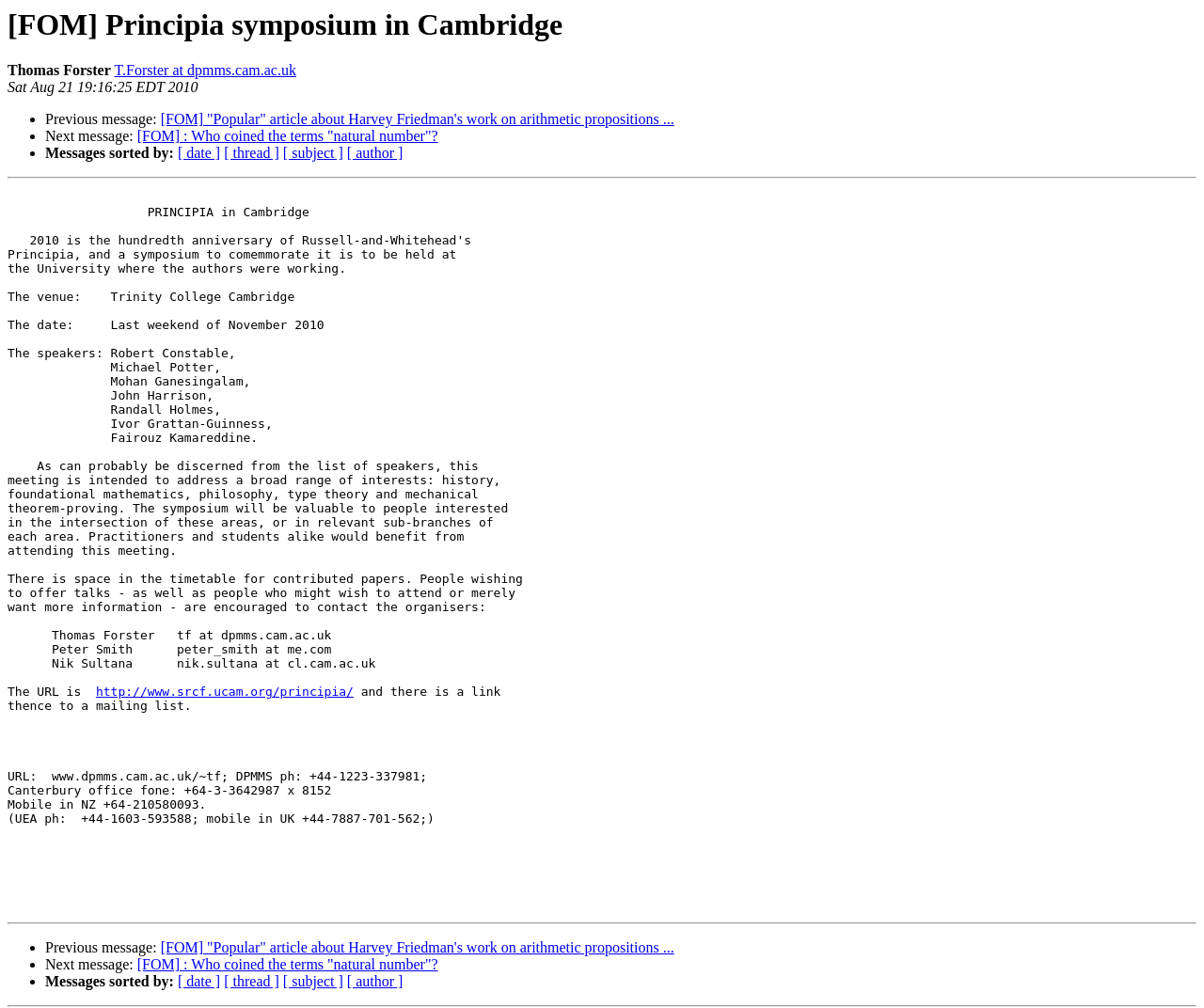From the given element description: "[ author ]", find the bounding box for the UI element. Provide the coordinates as four float numbers between 0 and 1, in the order [left, top, right, bottom].

[0.288, 0.966, 0.335, 0.982]